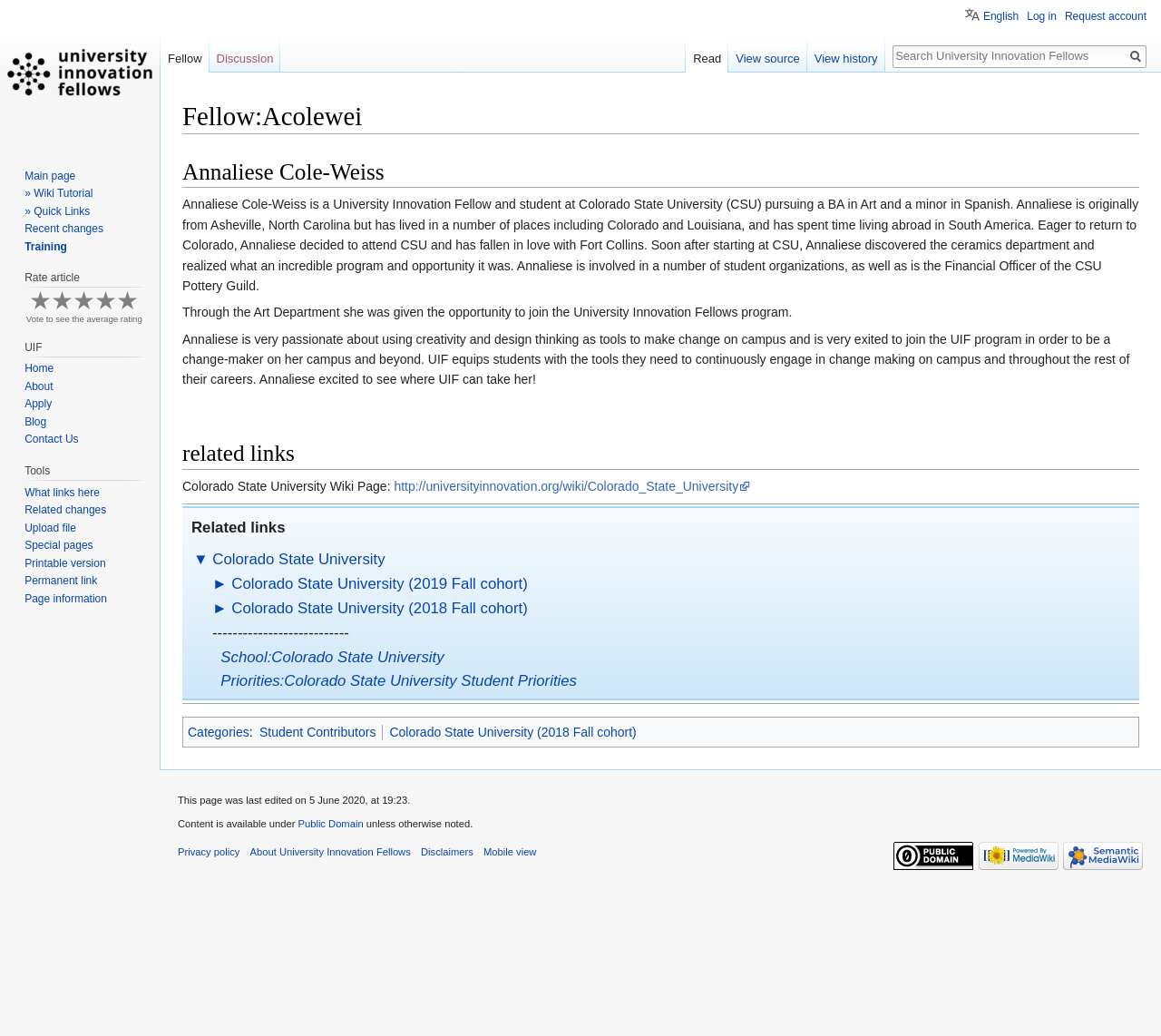What is the name of the university Annaliese attends?
Answer the question with as much detail as you can, using the image as a reference.

The webpage mentions that Annaliese Cole-Weiss is a student at Colorado State University (CSU), which is the university she attends.